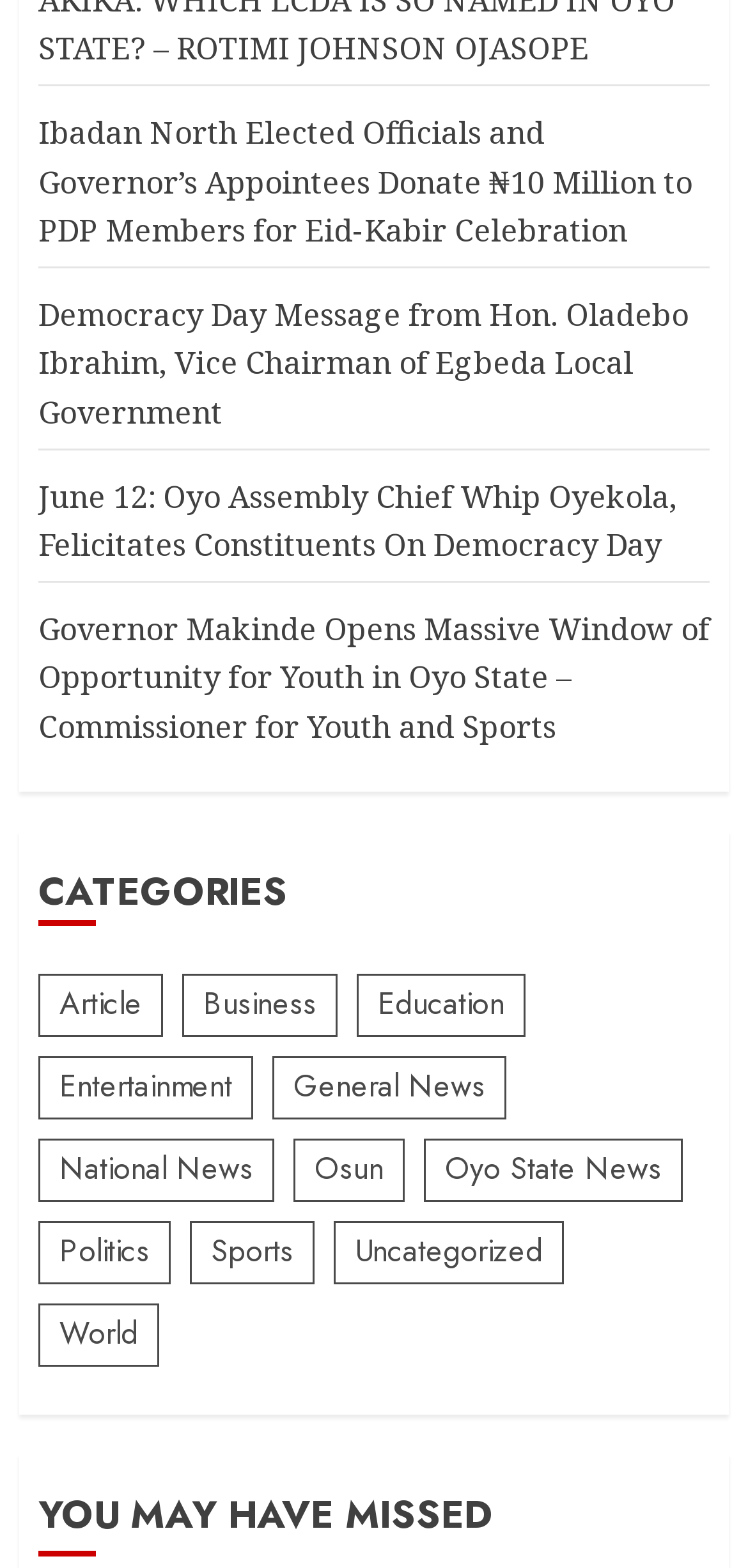Locate the bounding box coordinates of the element you need to click to accomplish the task described by this instruction: "Browse news in the World section".

[0.051, 0.831, 0.213, 0.871]